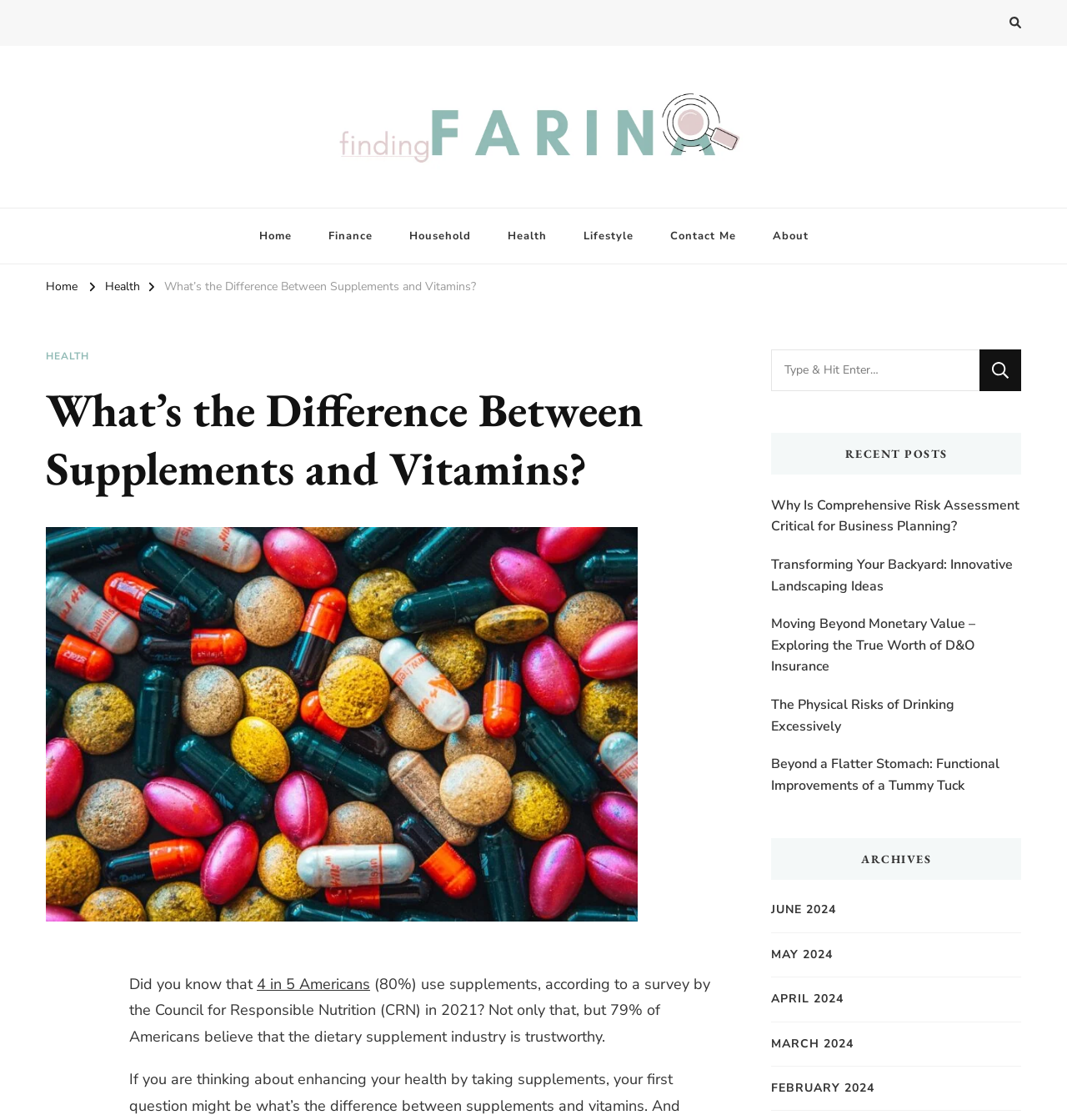What are the recent posts listed on the webpage?
Look at the image and respond with a single word or a short phrase.

Several article titles